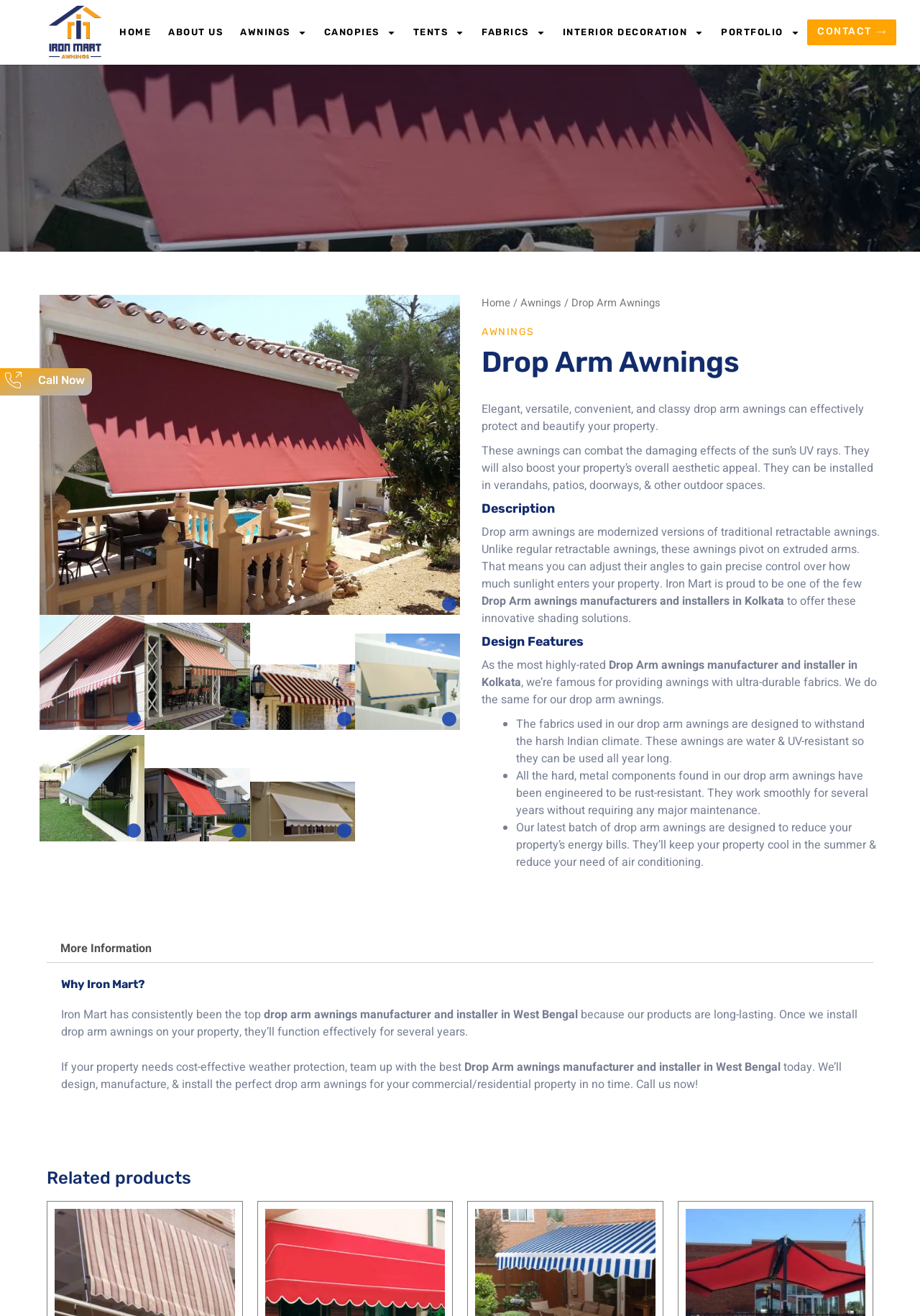What is the benefit of using Iron Mart's drop arm awnings?
Using the image as a reference, answer the question in detail.

The webpage mentions that Iron Mart's latest batch of drop arm awnings are designed to reduce property energy bills by keeping the property cool in the summer and reducing the need for air conditioning.